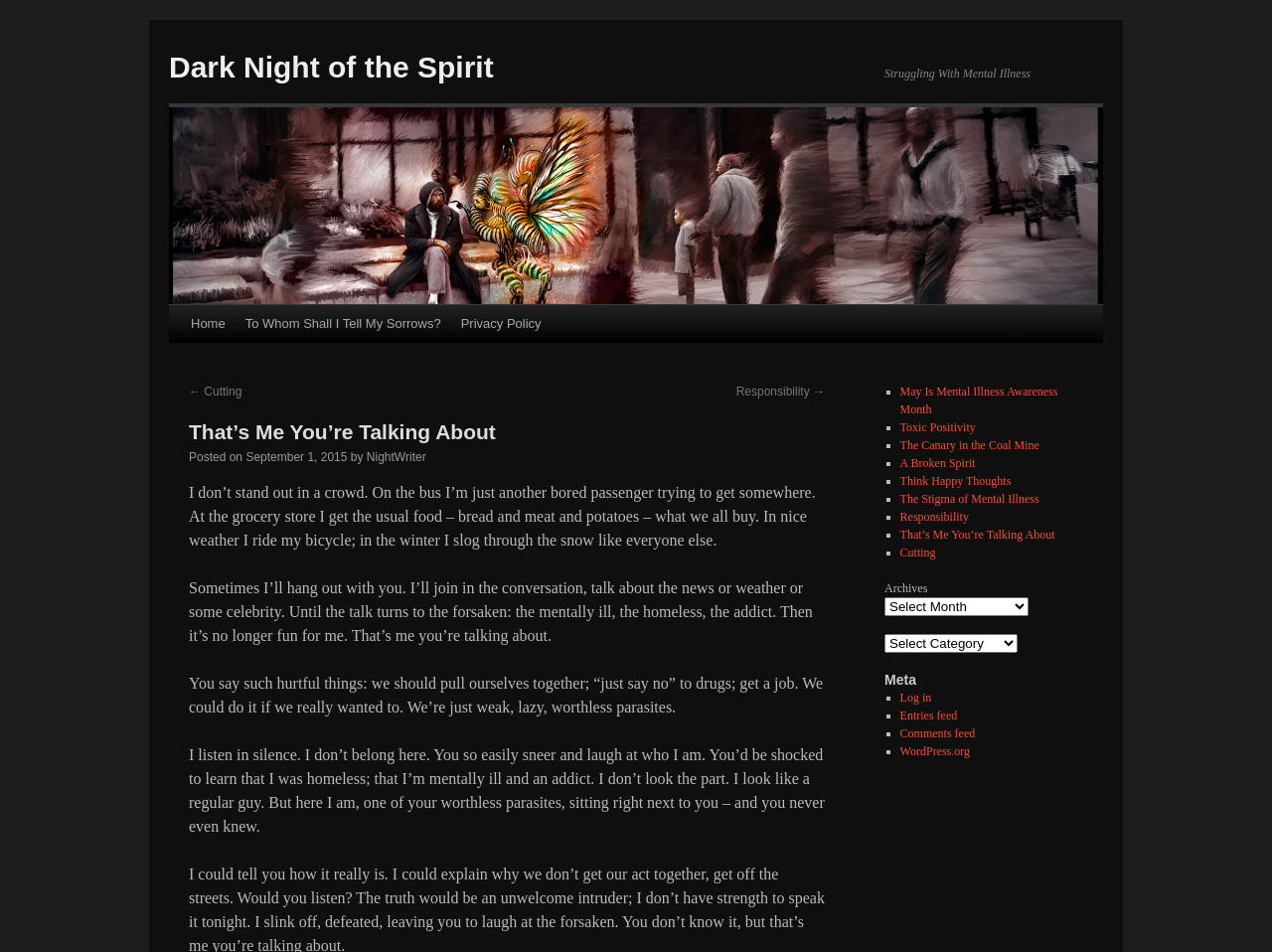Locate the bounding box coordinates of the element that should be clicked to execute the following instruction: "Explore the 'May Is Mental Illness Awareness Month' topic".

[0.707, 0.404, 0.832, 0.437]